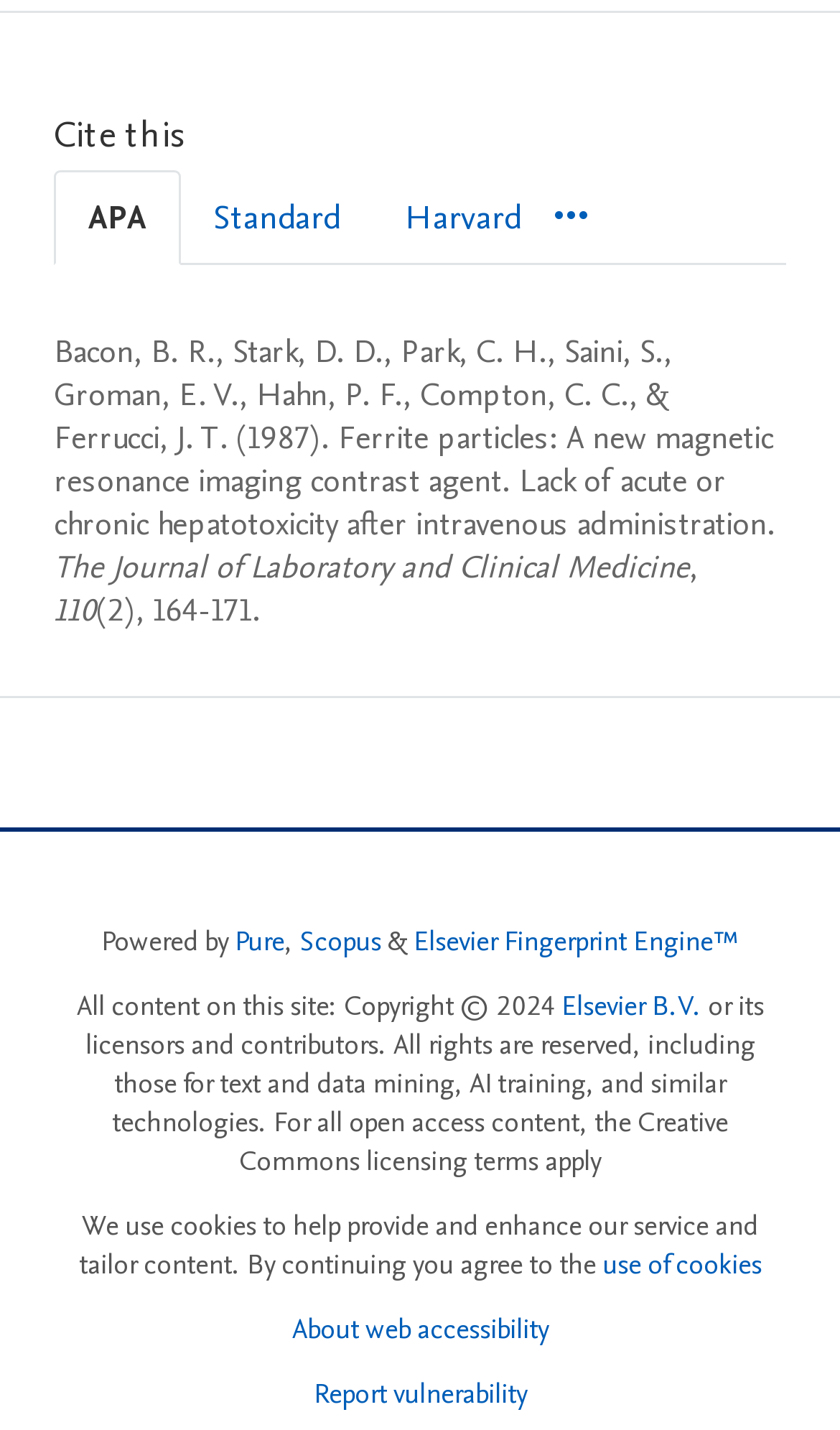What is the title of the journal?
Please give a well-detailed answer to the question.

The title of the journal can be found in the StaticText element with the text 'The Journal of Laboratory and Clinical Medicine'. This element is located within the tabpanel element with the label 'APA'.